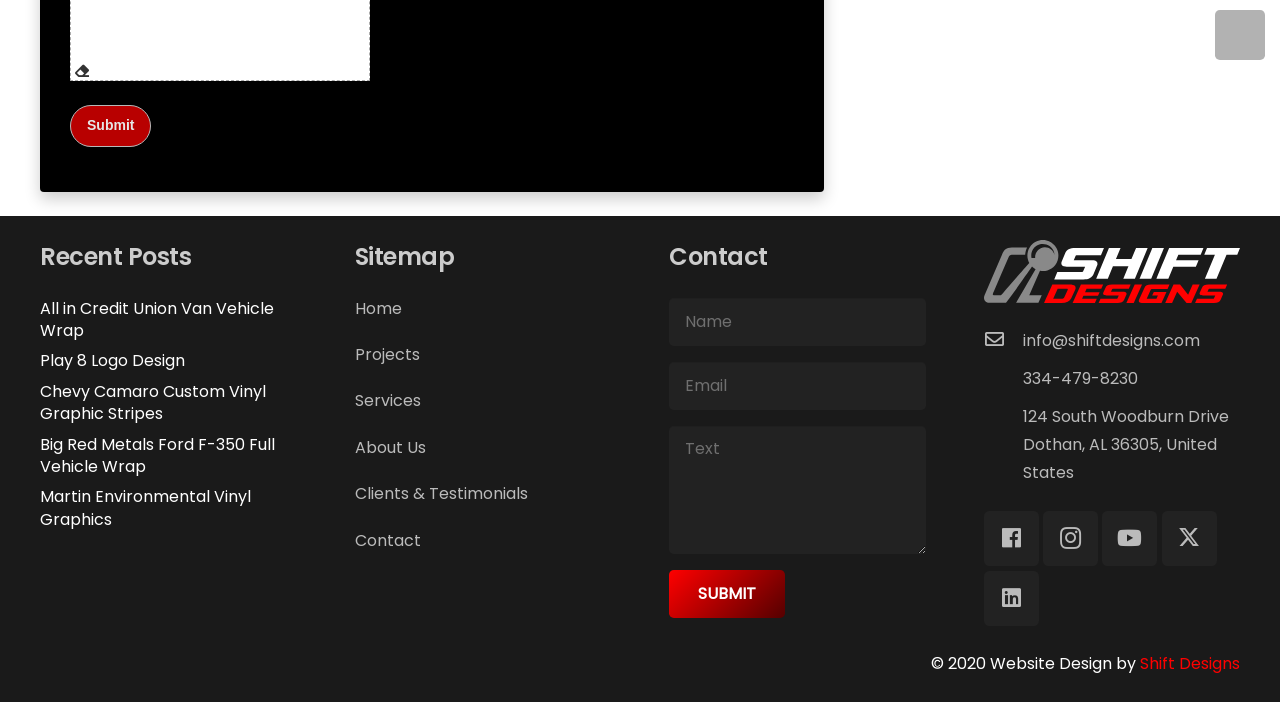Please identify the bounding box coordinates of the clickable region that I should interact with to perform the following instruction: "Go to the home page". The coordinates should be expressed as four float numbers between 0 and 1, i.e., [left, top, right, bottom].

[0.277, 0.422, 0.314, 0.455]